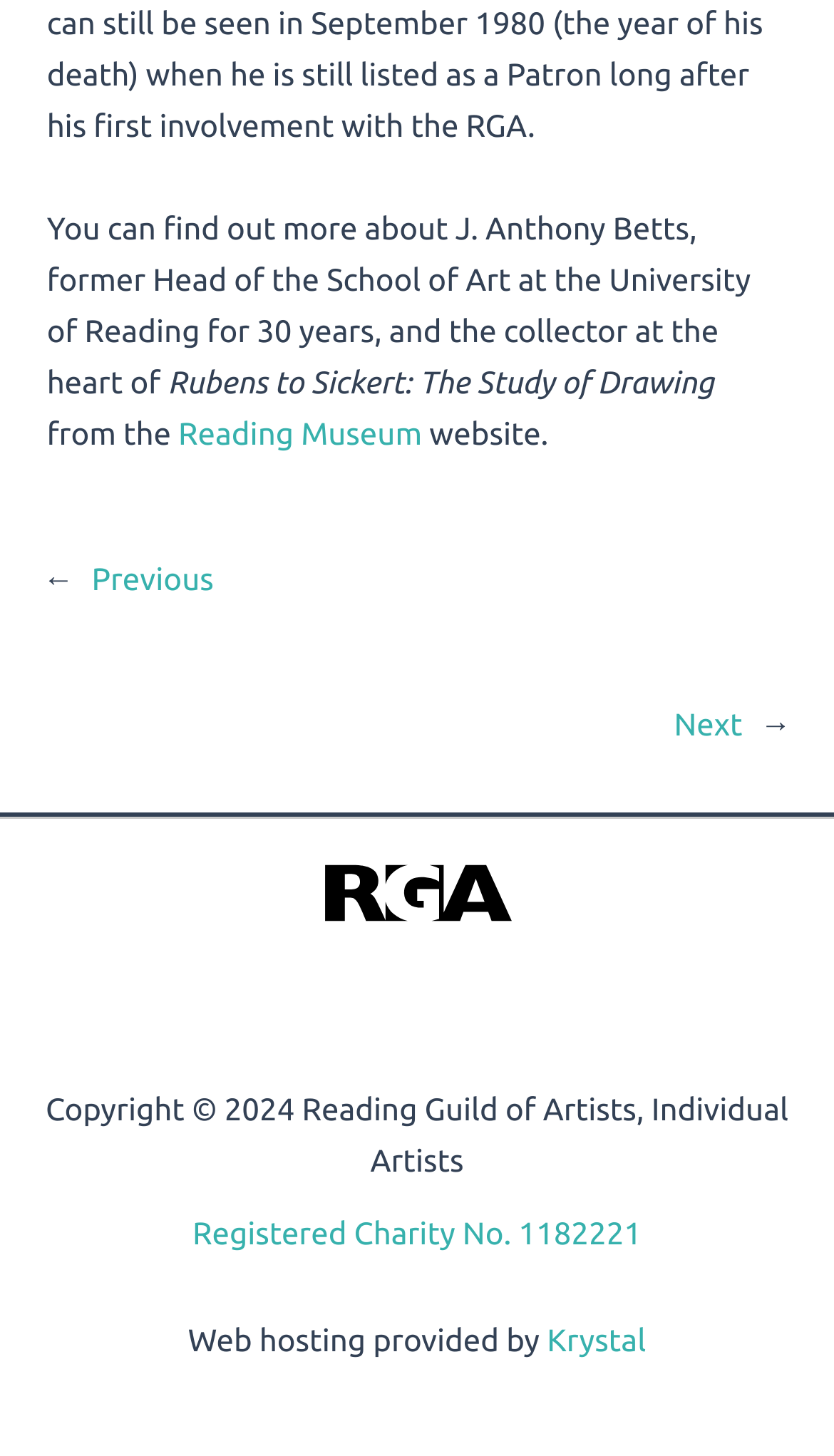Where is the image located?
Please respond to the question thoroughly and include all relevant details.

The image element has a bounding box coordinate of [0.383, 0.592, 0.617, 0.634], which indicates that it is located in the middle of the page, vertically.